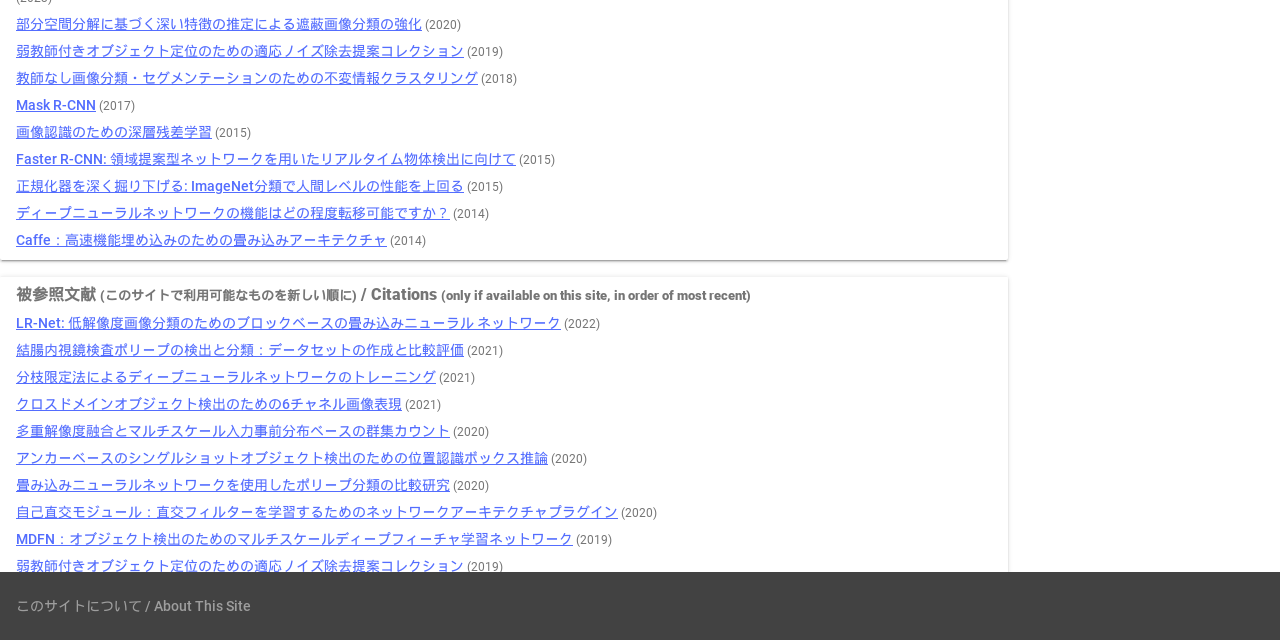Provide the bounding box coordinates for the specified HTML element described in this description: "Faster R-CNN: 領域提案型ネットワークを用いたリアルタイム物体検出に向けて". The coordinates should be four float numbers ranging from 0 to 1, in the format [left, top, right, bottom].

[0.012, 0.236, 0.403, 0.261]